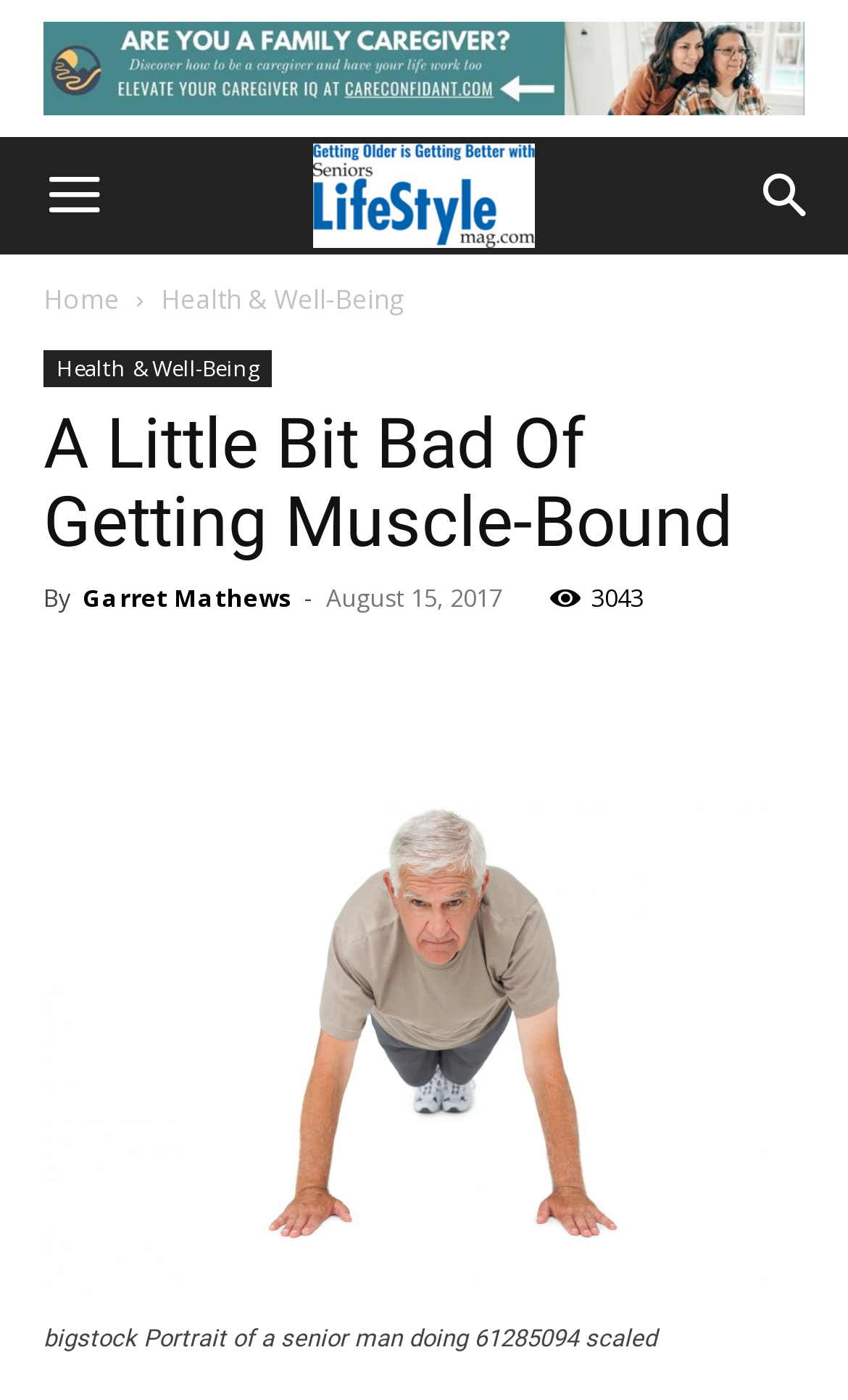What is the topic of the article?
Refer to the screenshot and respond with a concise word or phrase.

Health & Well-Being